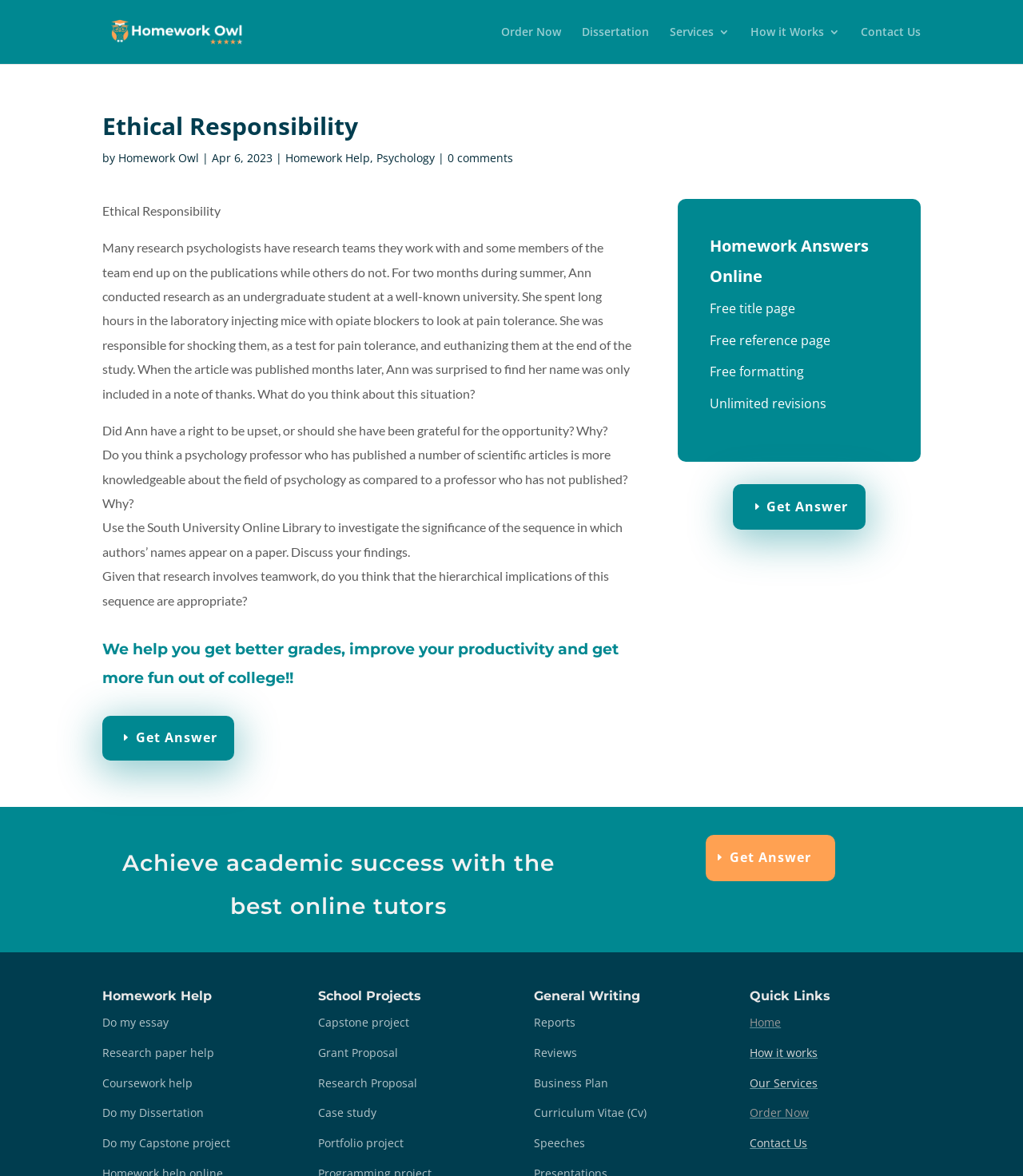Please specify the bounding box coordinates of the clickable region necessary for completing the following instruction: "Get answer for 'Ethical Responsibility'". The coordinates must consist of four float numbers between 0 and 1, i.e., [left, top, right, bottom].

[0.1, 0.608, 0.229, 0.647]